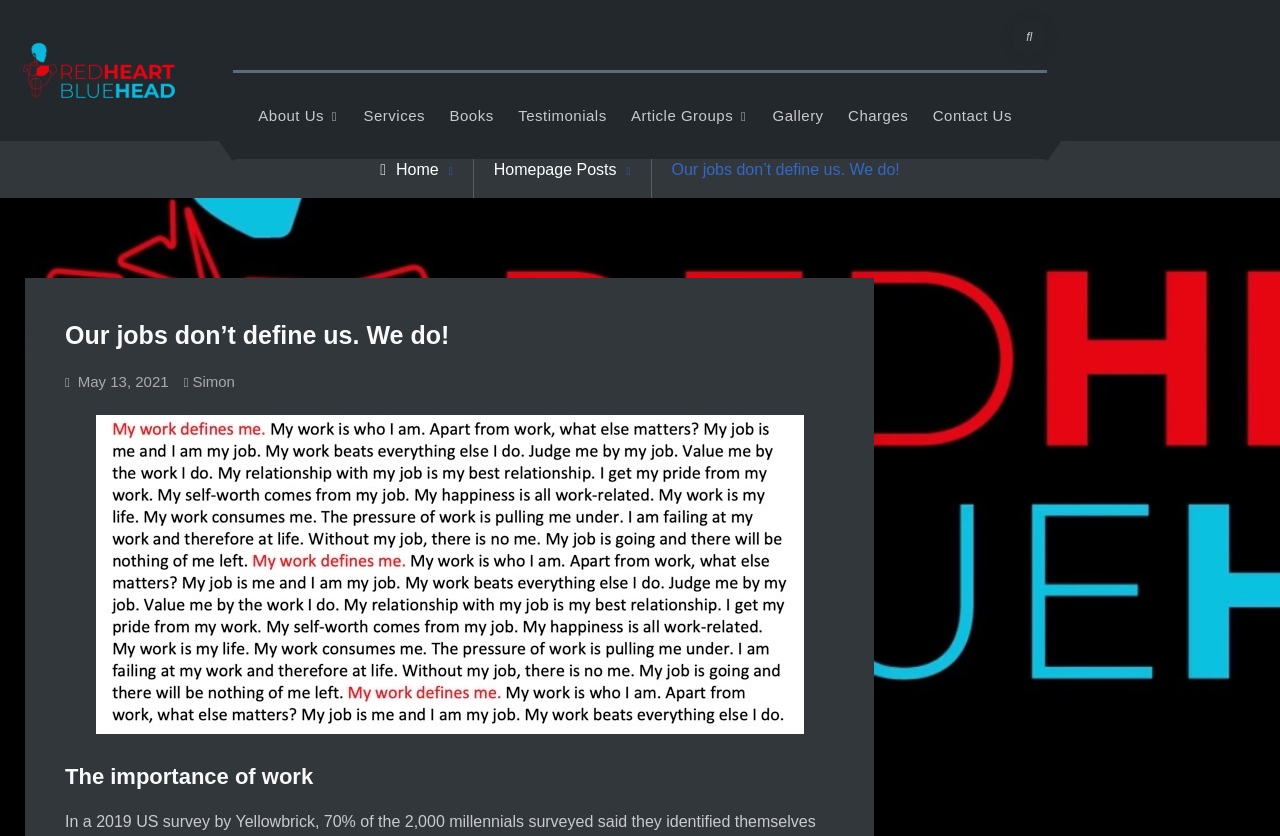Who is the author of the article?
From the screenshot, supply a one-word or short-phrase answer.

Simon